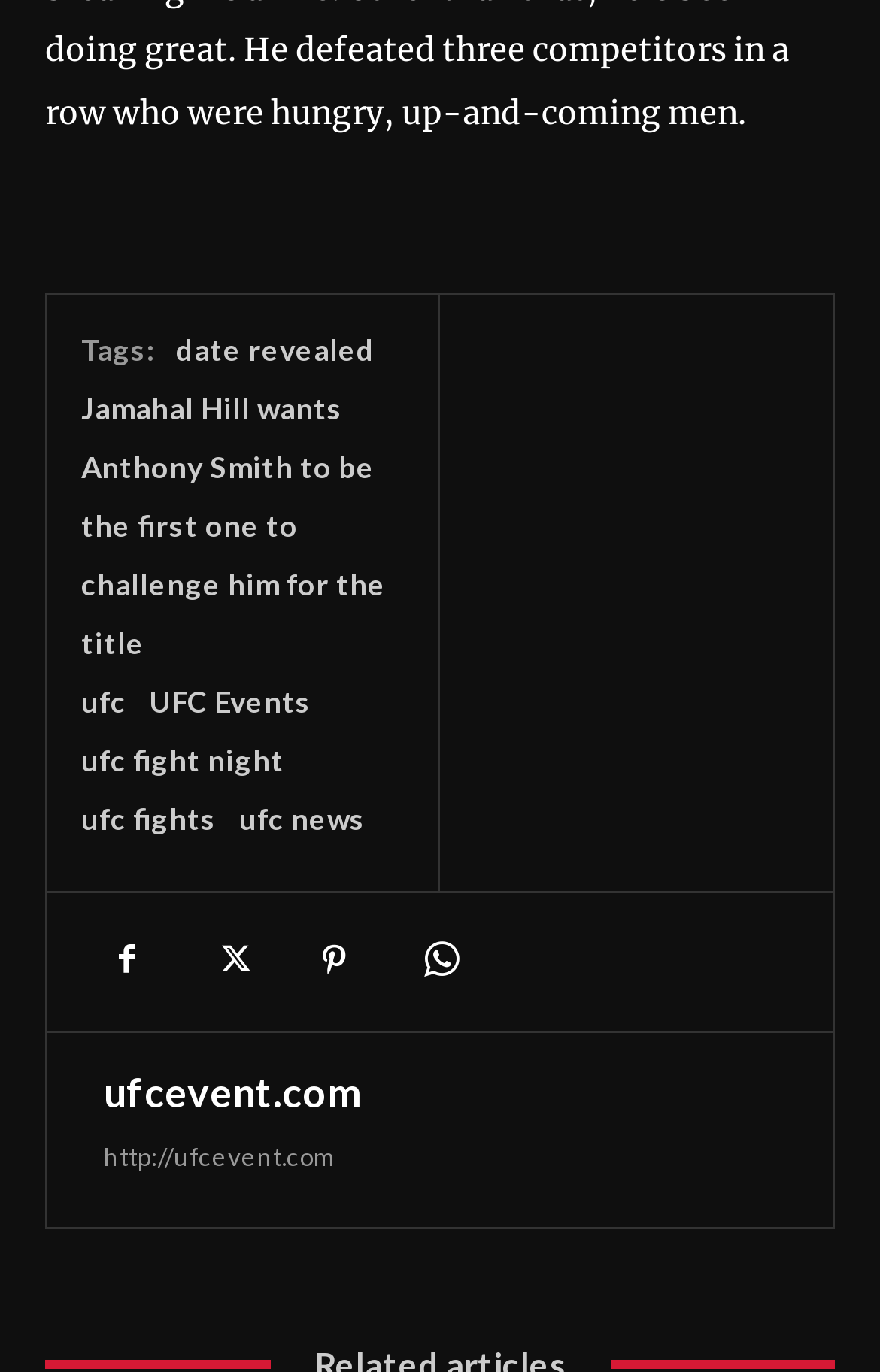How many social media icons are there?
Examine the image and provide an in-depth answer to the question.

There are four social media icons on the webpage, which are represented by the Unicode characters '', '', '', and ''. These icons are located at the middle of the webpage with distinct bounding box coordinates.